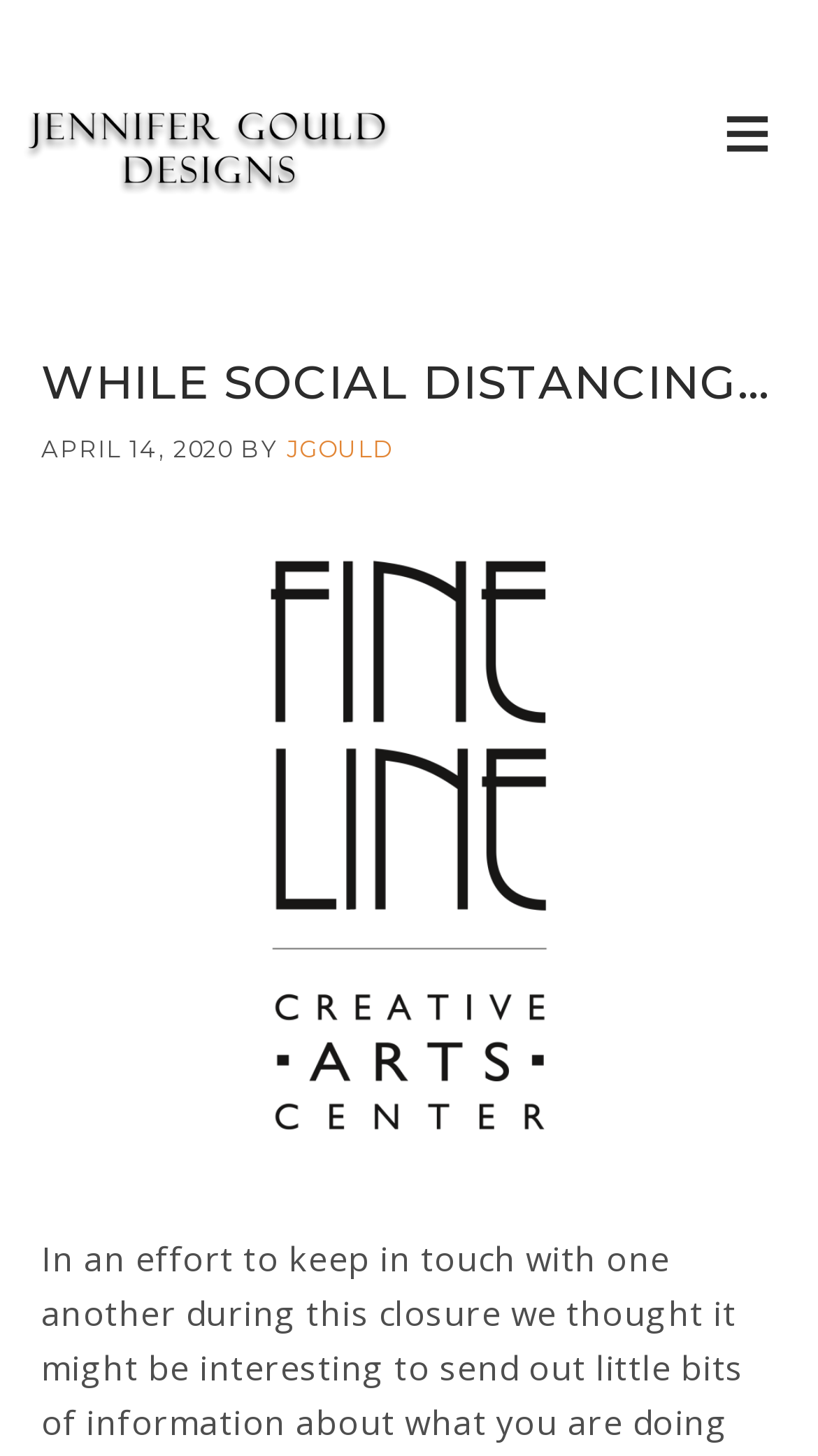What is the name of the website or blog?
Refer to the image and provide a detailed answer to the question.

I found the name of the website or blog by looking at the link element at the top of the page, which contains the text 'Jennifer Gould Designs'.